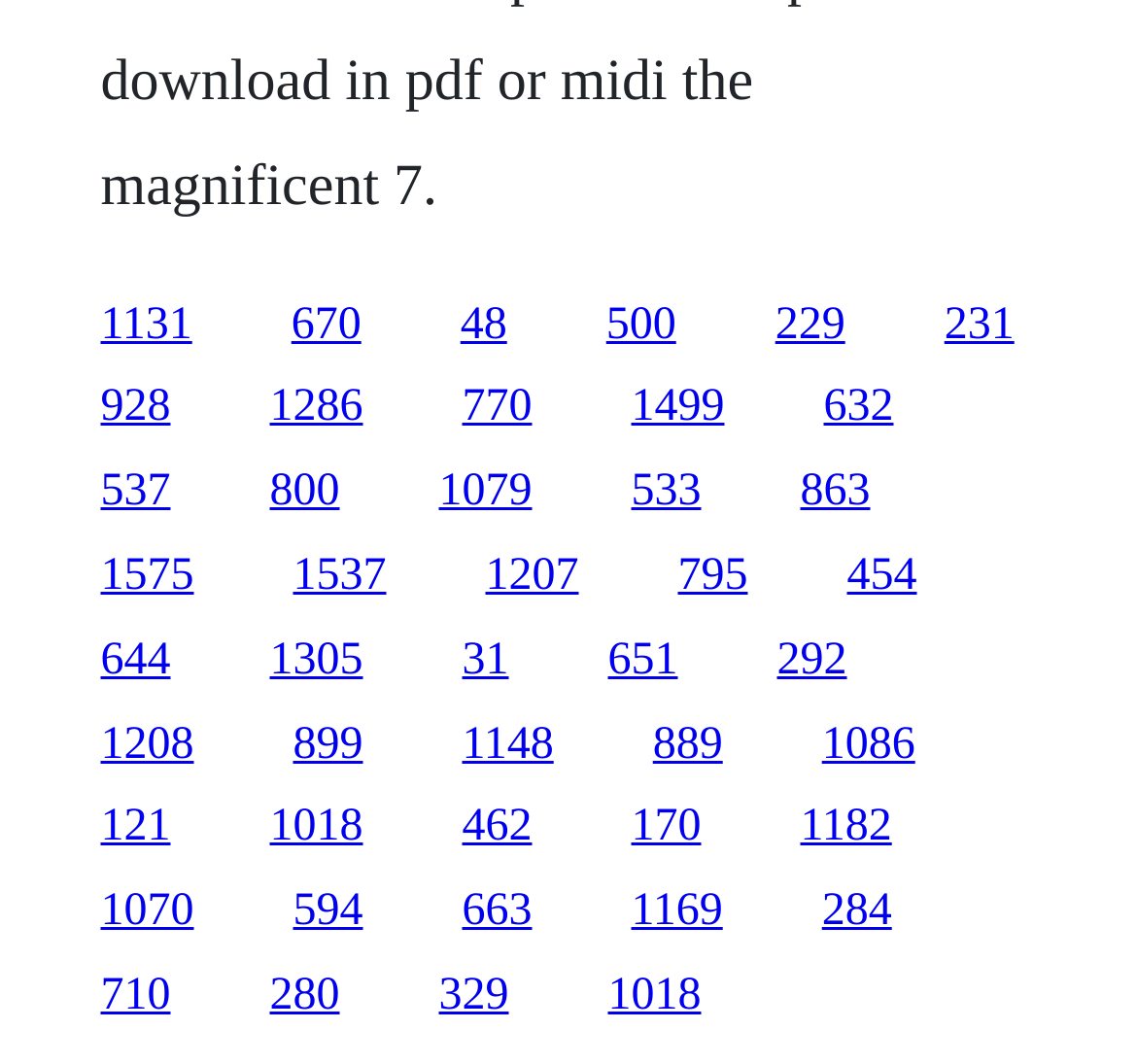How many links are in the top half of the webpage?
Answer the question using a single word or phrase, according to the image.

15